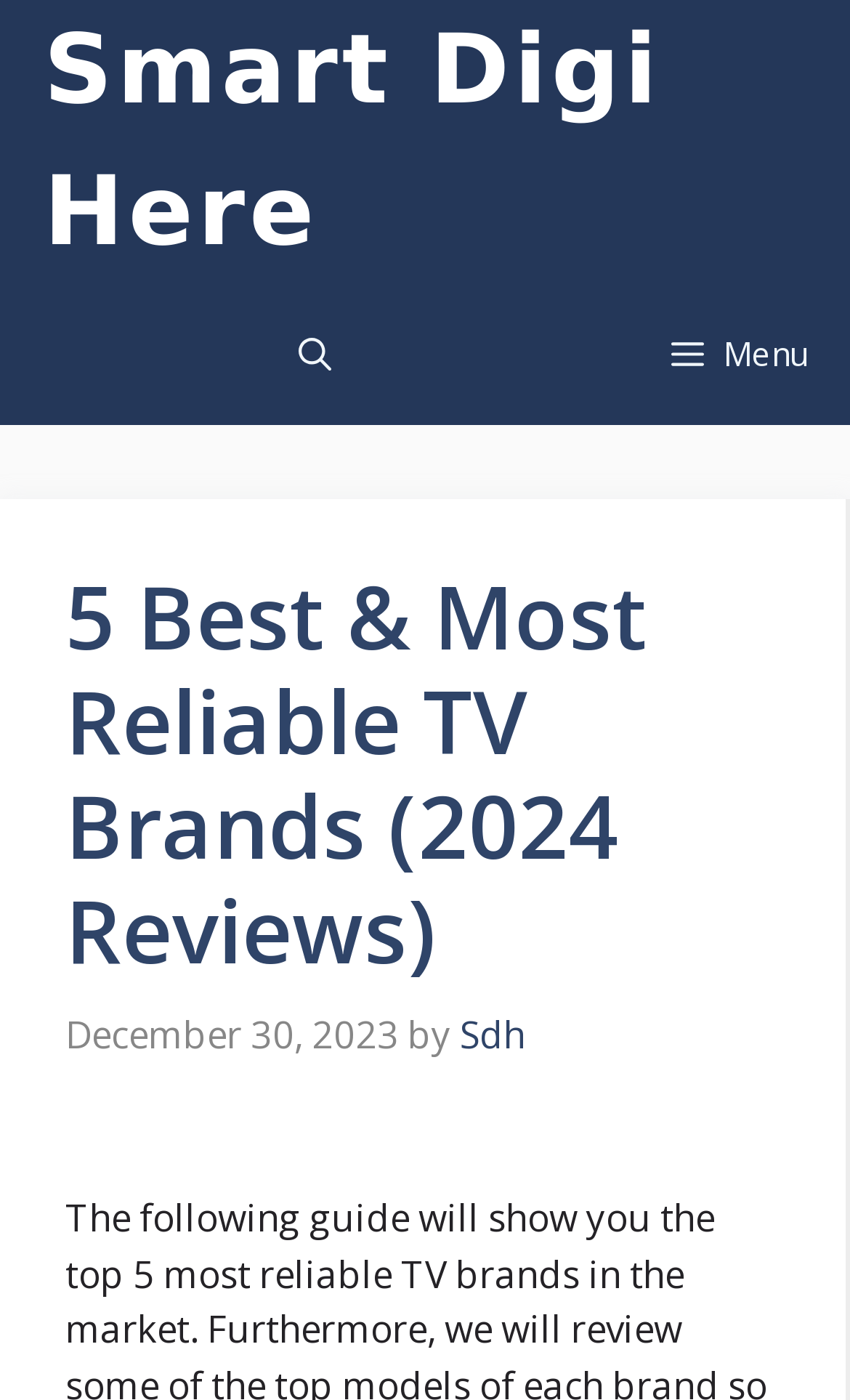What is the purpose of the webpage?
Using the image, elaborate on the answer with as much detail as possible.

The webpage appears to be a buying guide for TVs, aiming to help users choose the best TV brand. This is inferred from the presence of a heading mentioning '5 Best & Most Reliable TV Brands' and the overall structure of the webpage.